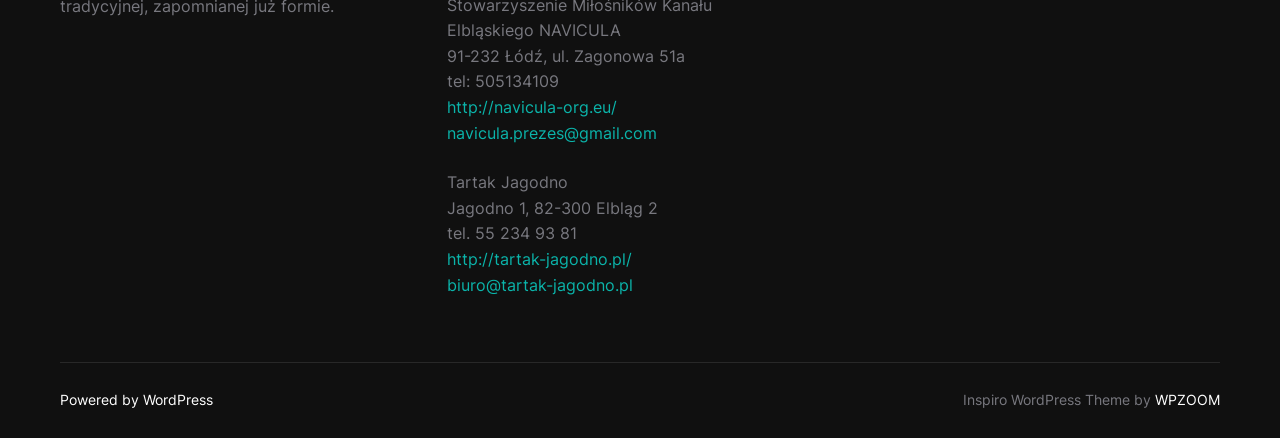Provide a single word or phrase to answer the given question: 
What is the website of WPZOOM?

Not provided